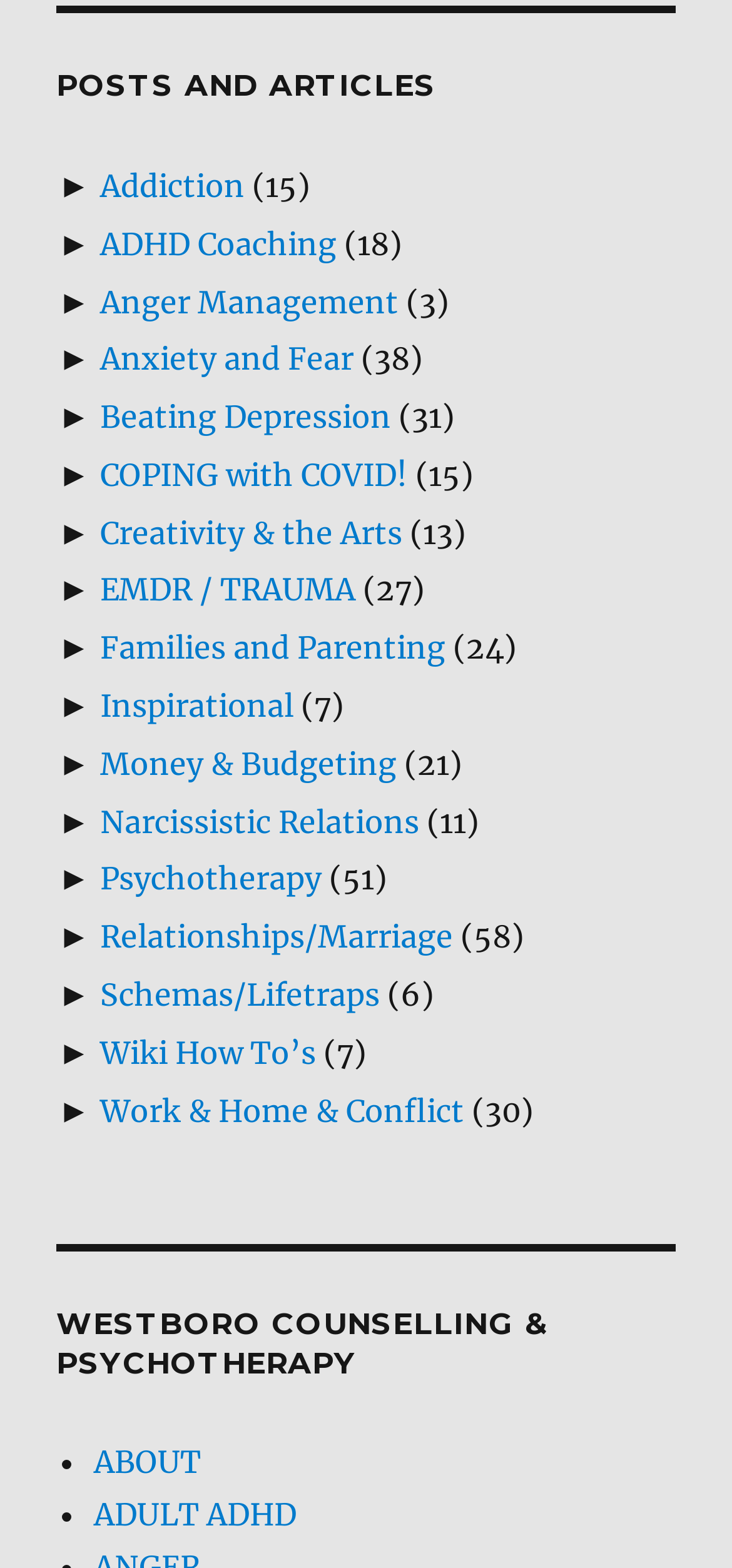Identify the bounding box coordinates of the element that should be clicked to fulfill this task: "Explore Psychotherapy". The coordinates should be provided as four float numbers between 0 and 1, i.e., [left, top, right, bottom].

[0.136, 0.549, 0.439, 0.572]